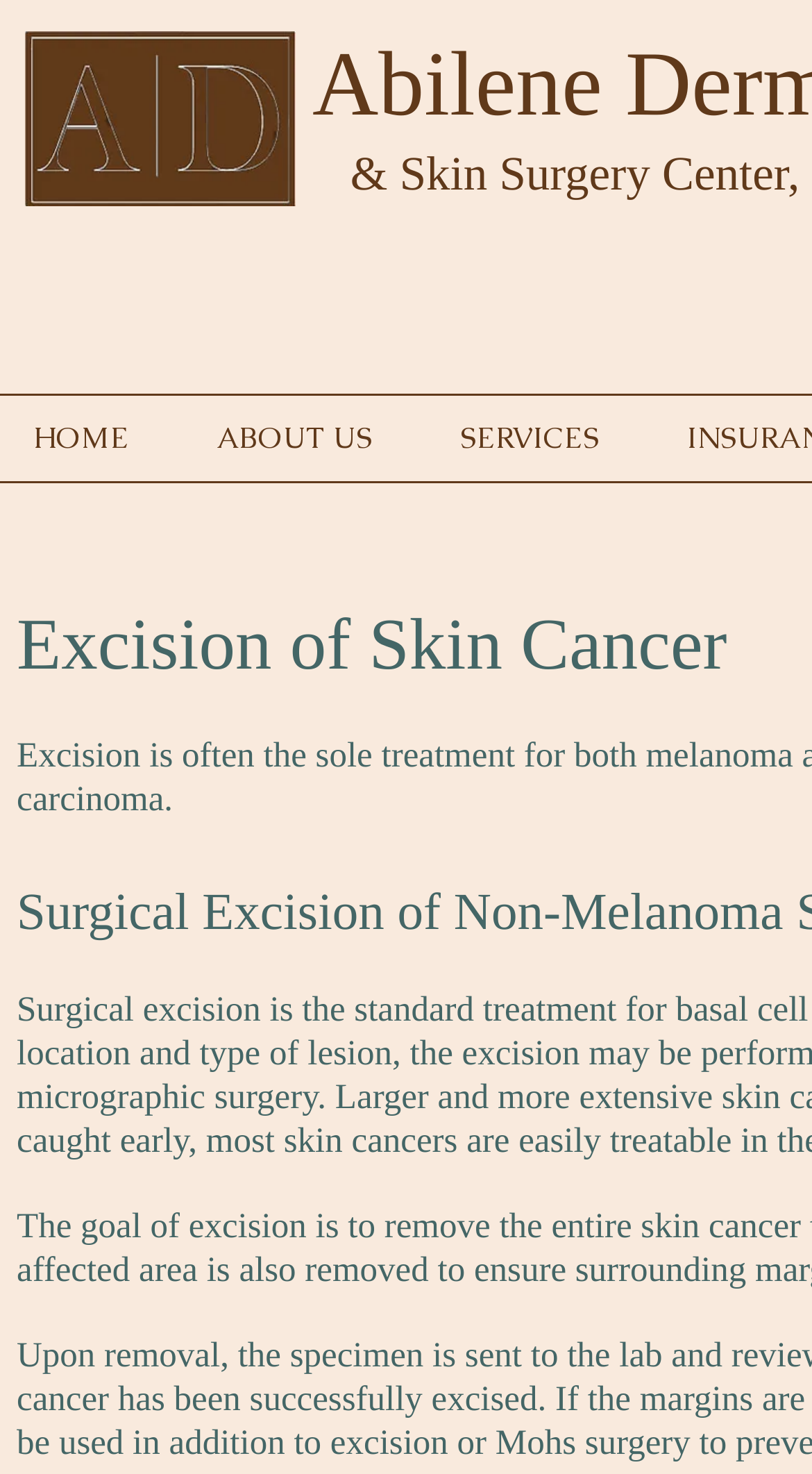Locate the UI element described as follows: "SERVICES". Return the bounding box coordinates as four float numbers between 0 and 1 in the order [left, top, right, bottom].

[0.513, 0.268, 0.792, 0.326]